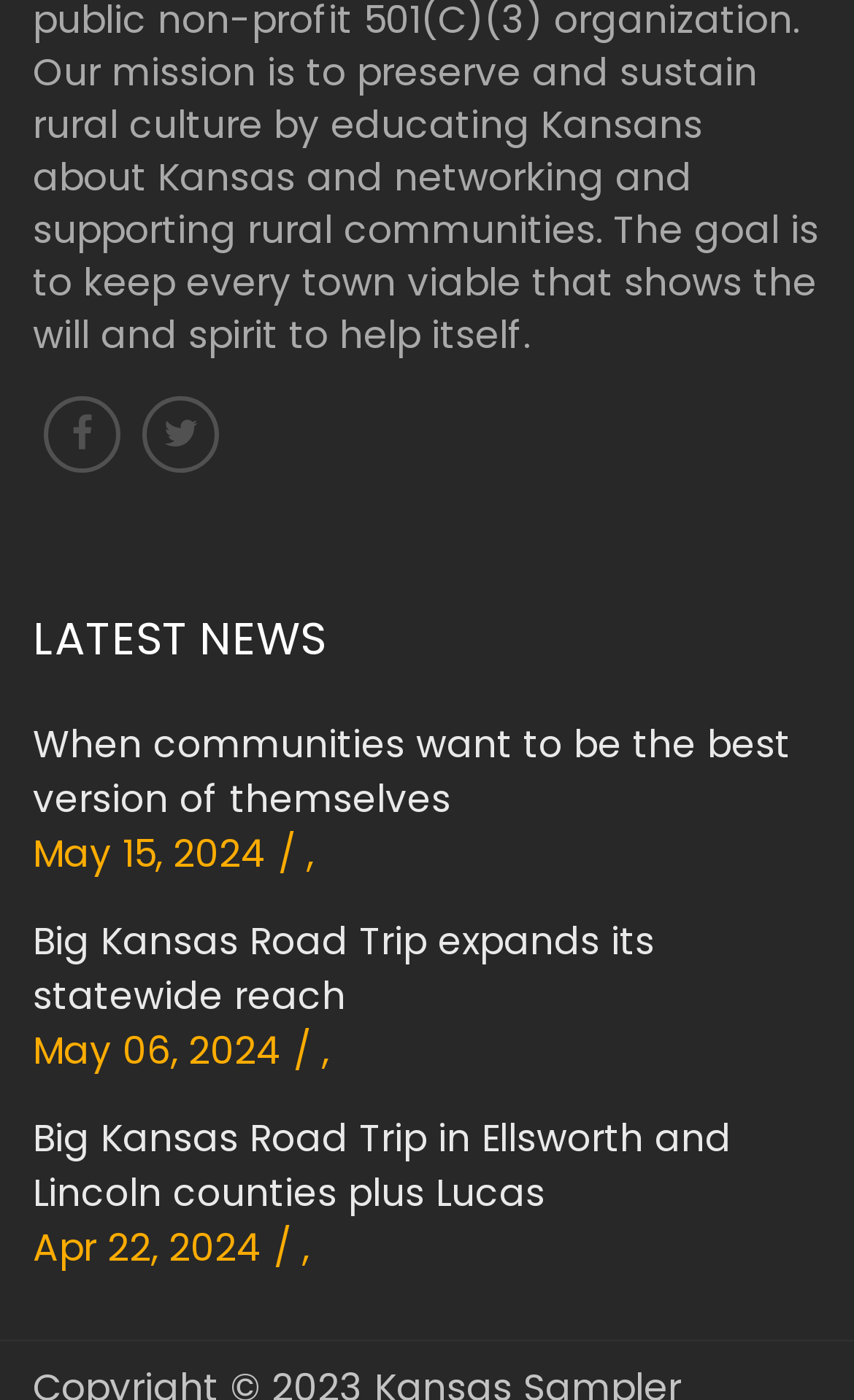What is the title of the first news article?
Examine the image and give a concise answer in one word or a short phrase.

When communities want to be the best version of themselves